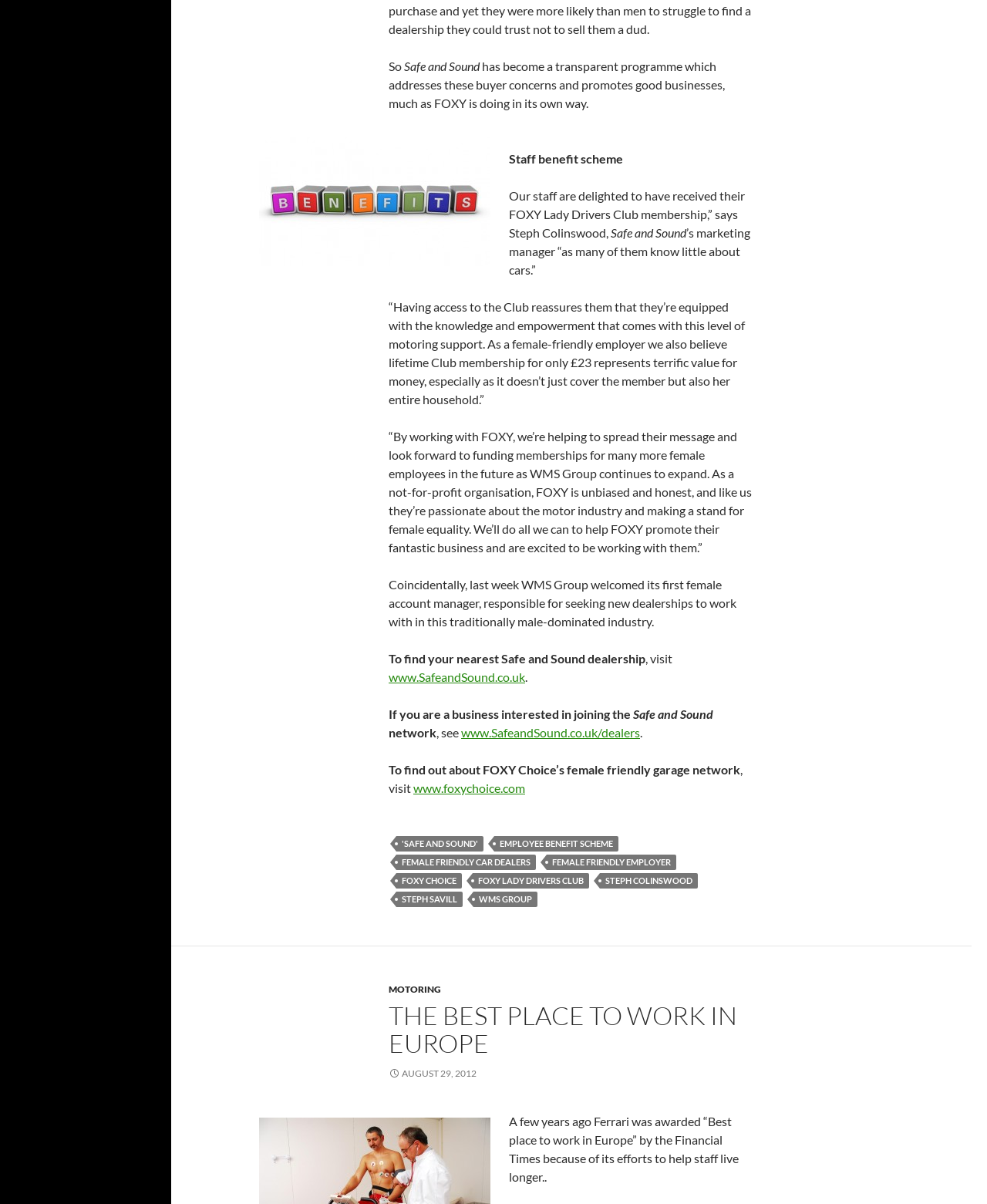Pinpoint the bounding box coordinates of the clickable area necessary to execute the following instruction: "read about the best place to work in Europe". The coordinates should be given as four float numbers between 0 and 1, namely [left, top, right, bottom].

[0.394, 0.83, 0.747, 0.88]